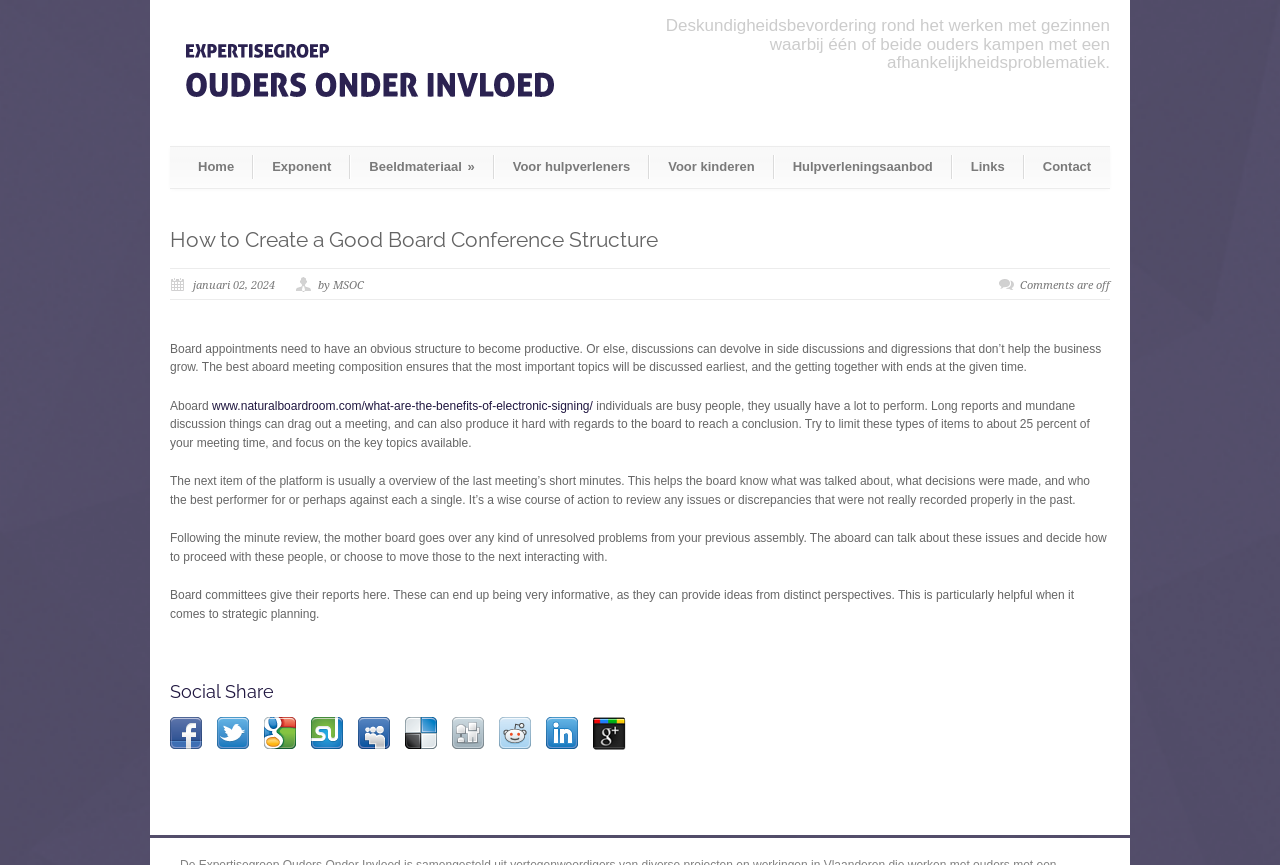Provide a thorough description of the webpage's content and layout.

This webpage is about creating a good board conference structure. At the top, there is a navigation menu with 7 links: "Home", "Exponent", "Beeldmateriaal »", "Voor hulpverleners", "Voor kinderen", "Hulpverleningsaanbod", and "Links". Below the navigation menu, there is a heading "How to Create a Good Board Conference Structure" with a link to the same title.

On the left side, there is a static text describing the importance of a good board conference structure, followed by a brief introduction to the topic. Below the introduction, there are several paragraphs discussing the key elements of a productive board meeting, including limiting long reports and mundane discussion topics, reviewing the previous meeting's minutes, addressing unresolved issues, and receiving reports from board committees.

On the right side, there is a section with 9 social media sharing links, each accompanied by a small image. At the bottom of the page, there is a "Contact" link.

Throughout the page, there are several static texts providing additional information, including the date "januari 02, 2024" and the author "by MSOC". There is also a note indicating that comments are off.